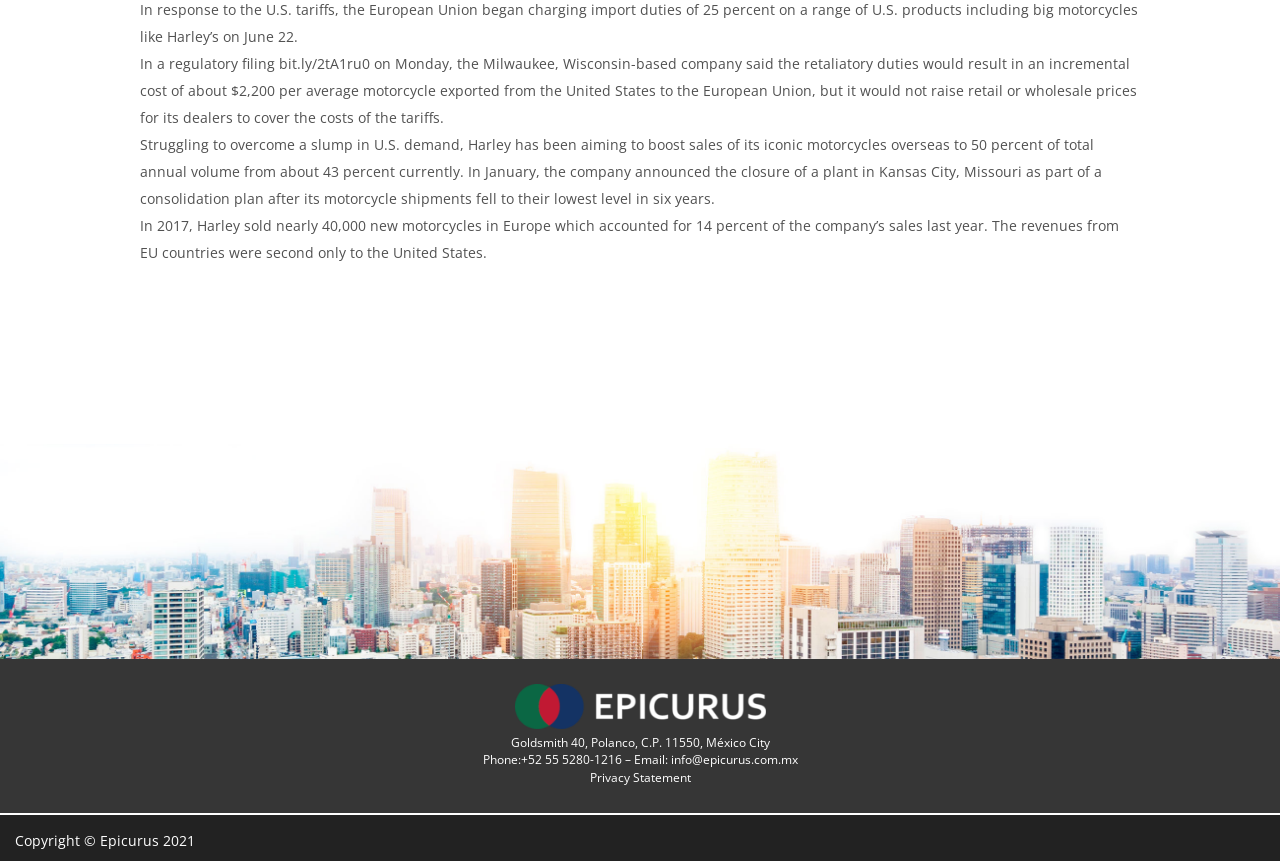What is the percentage of Harley's sales from EU countries?
Please answer the question with a detailed and comprehensive explanation.

According to the static text element, in 2017, Harley sold nearly 40,000 new motorcycles in Europe, which accounted for 14 percent of the company's sales last year.